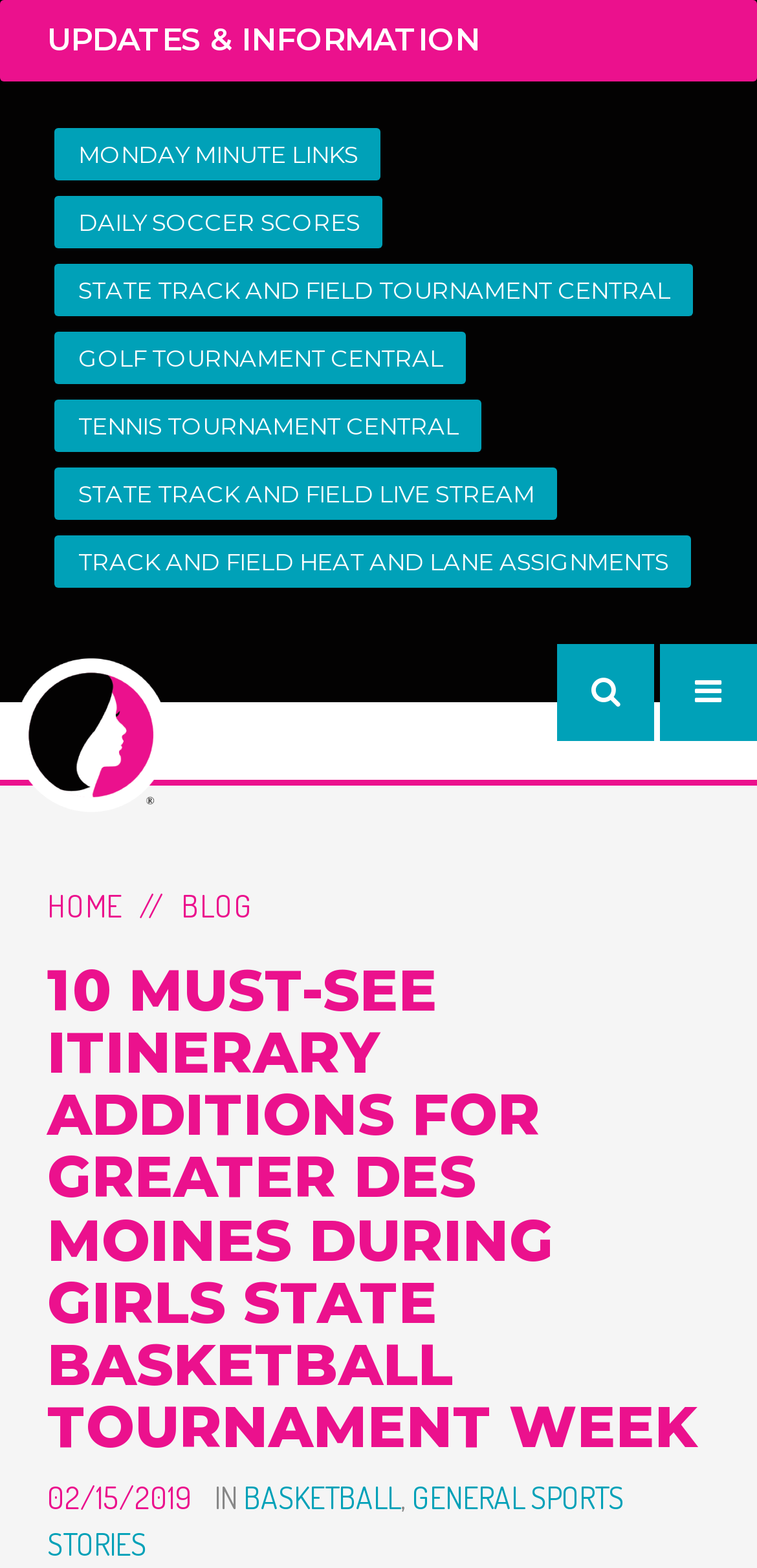Respond to the following query with just one word or a short phrase: 
How many tournament centrals are mentioned?

3